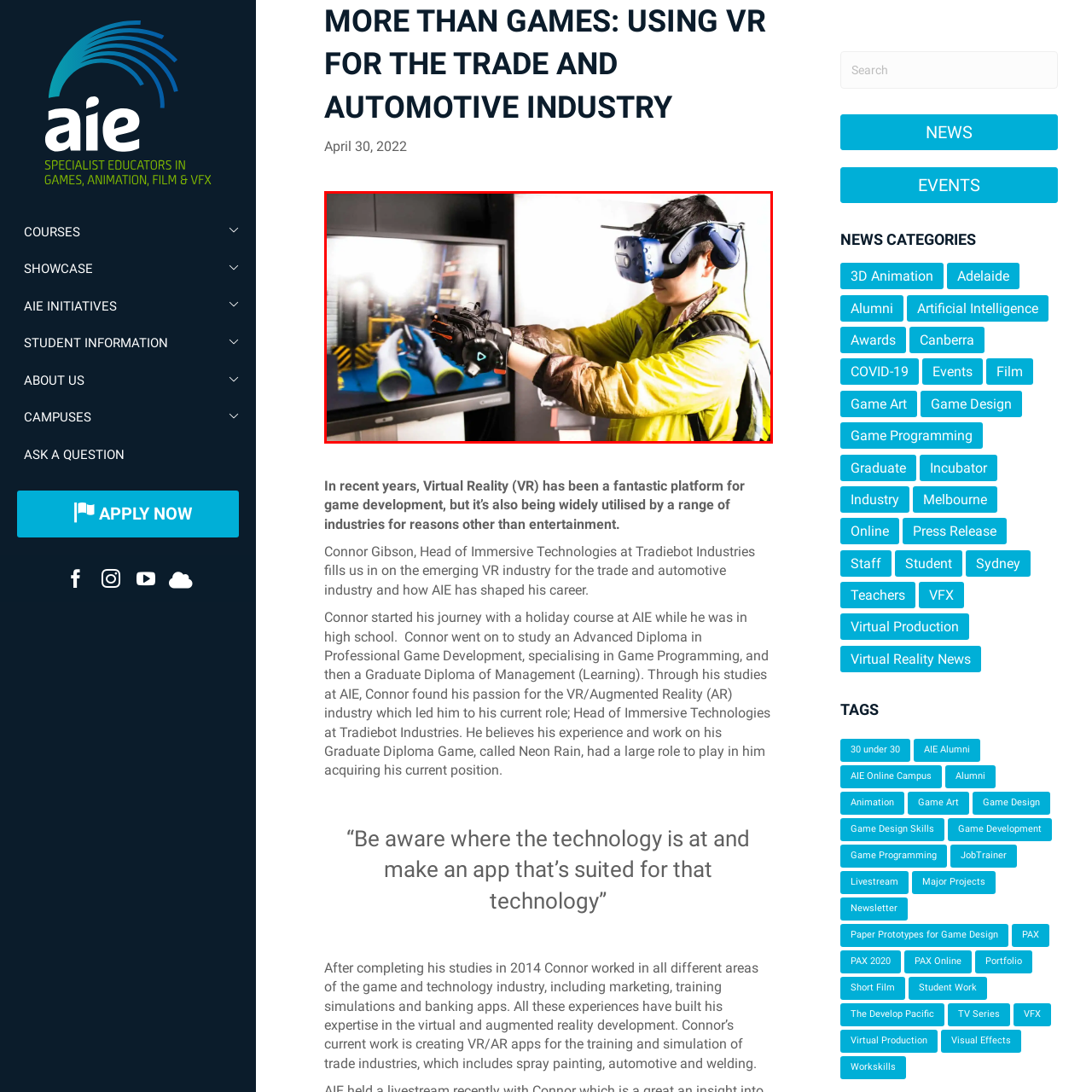What is the purpose of the specially designed gloves?
Analyze the image within the red bounding box and respond to the question with a detailed answer derived from the visual content.

The specially designed gloves are worn by the user to enhance their interaction with the virtual environment, enabling them to engage with the simulation in a more realistic and immersive way.